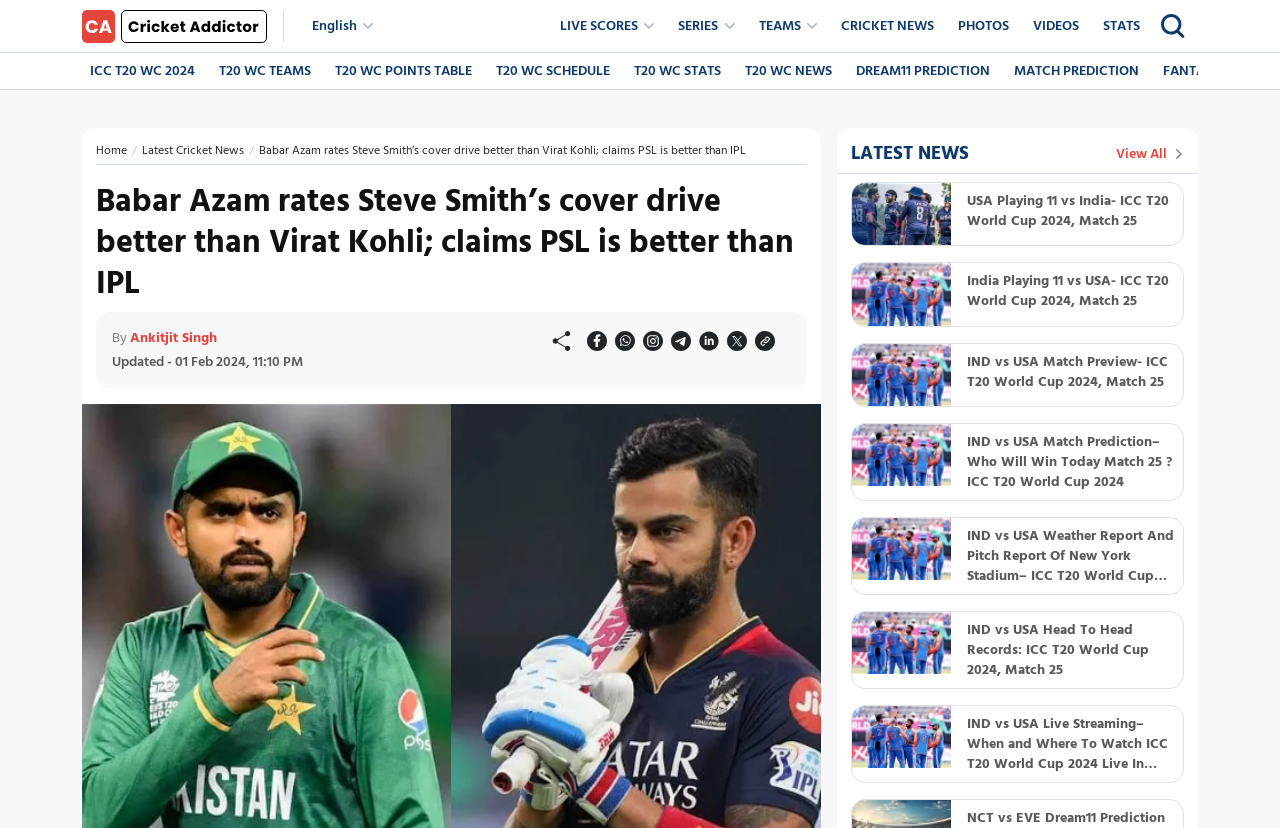Please extract and provide the main headline of the webpage.

Babar Azam rates Steve Smith’s cover drive better than Virat Kohli; claims PSL is better than IPL